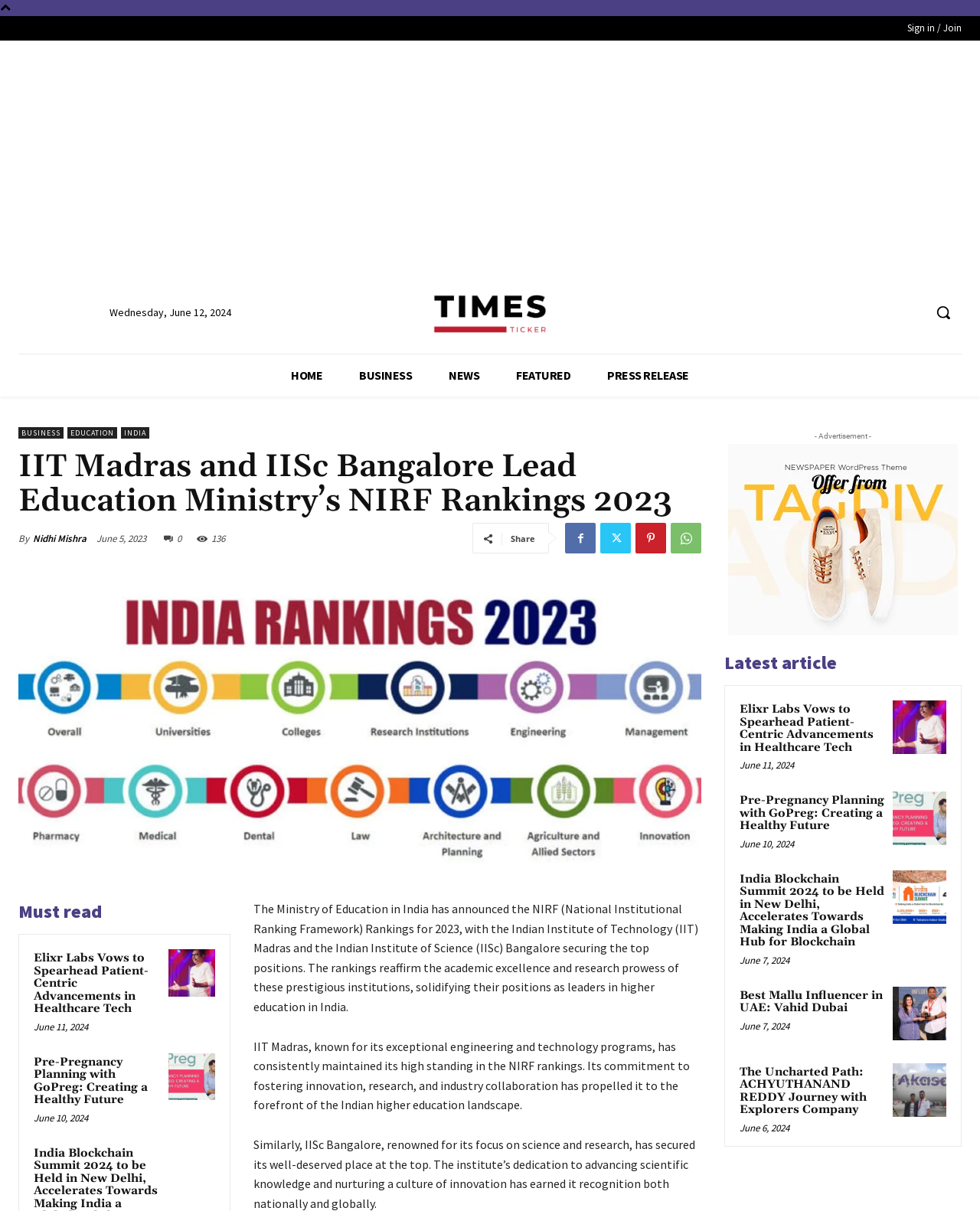Identify the bounding box coordinates of the region that should be clicked to execute the following instruction: "View the latest article 'Elixr Labs Vows to Spearhead Patient-Centric Advancements in Healthcare Tech'".

[0.911, 0.578, 0.966, 0.623]